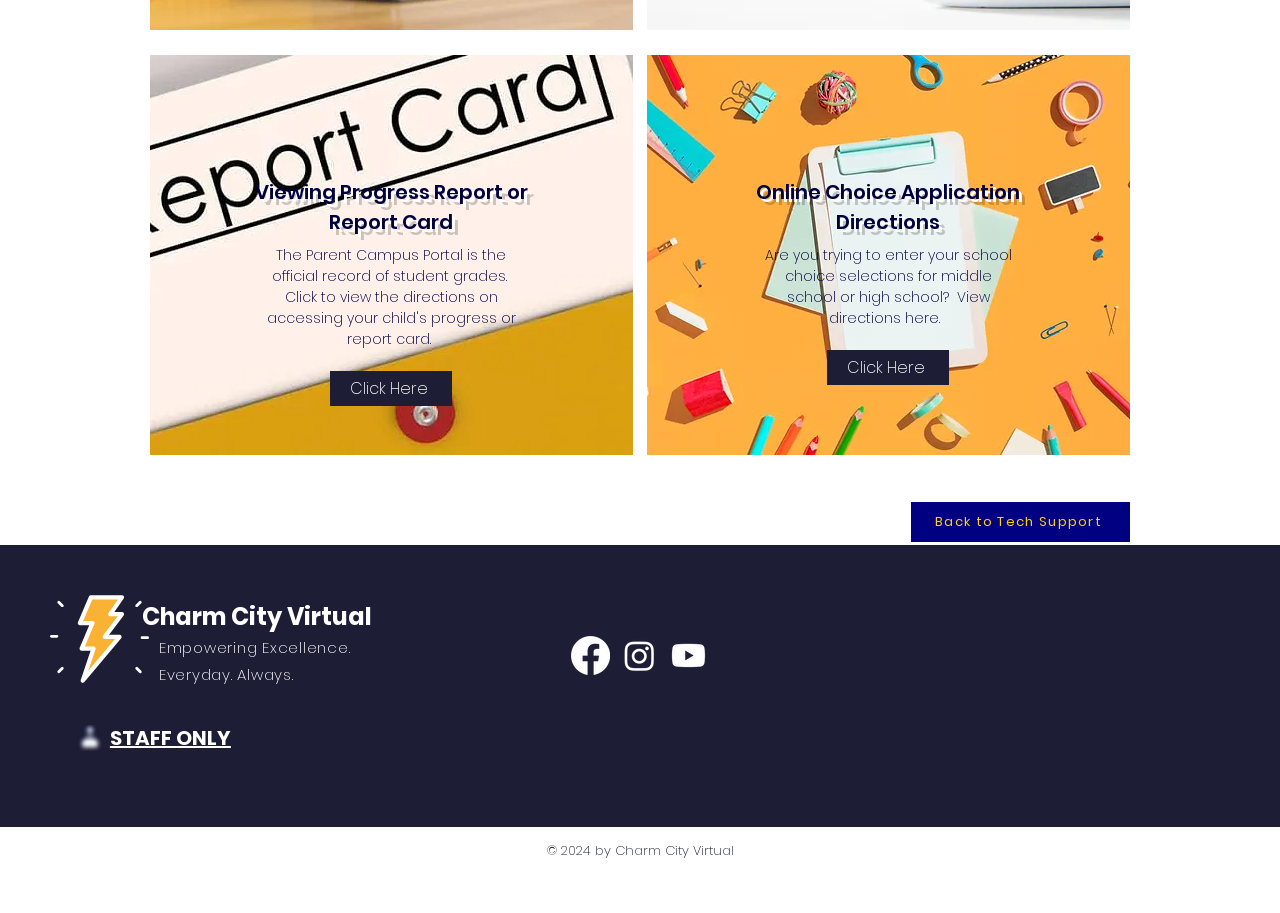Answer with a single word or phrase: 
What is the topic of the heading at the top left?

Viewing Progress Report